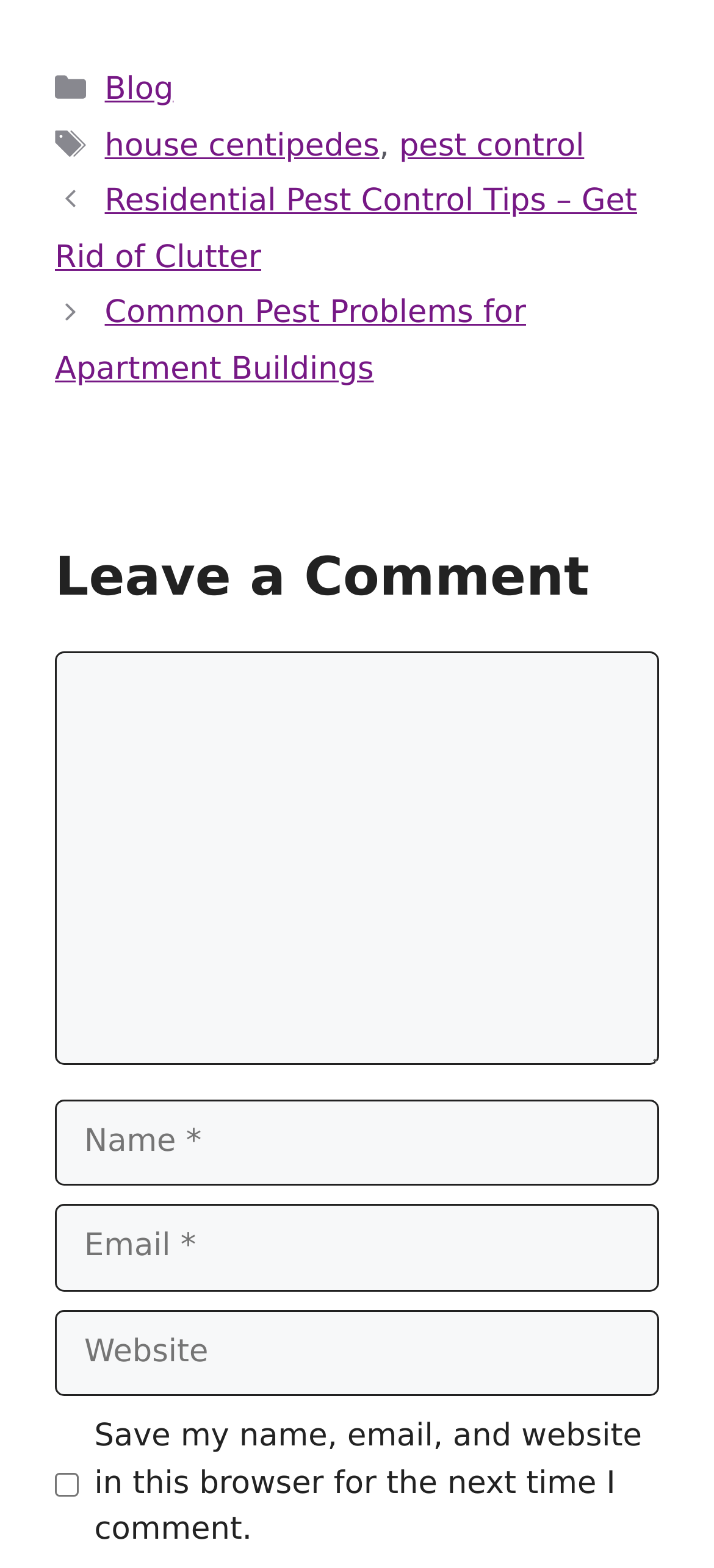Determine the bounding box coordinates of the clickable area required to perform the following instruction: "Click on the 'house centipedes' link". The coordinates should be represented as four float numbers between 0 and 1: [left, top, right, bottom].

[0.147, 0.081, 0.531, 0.105]